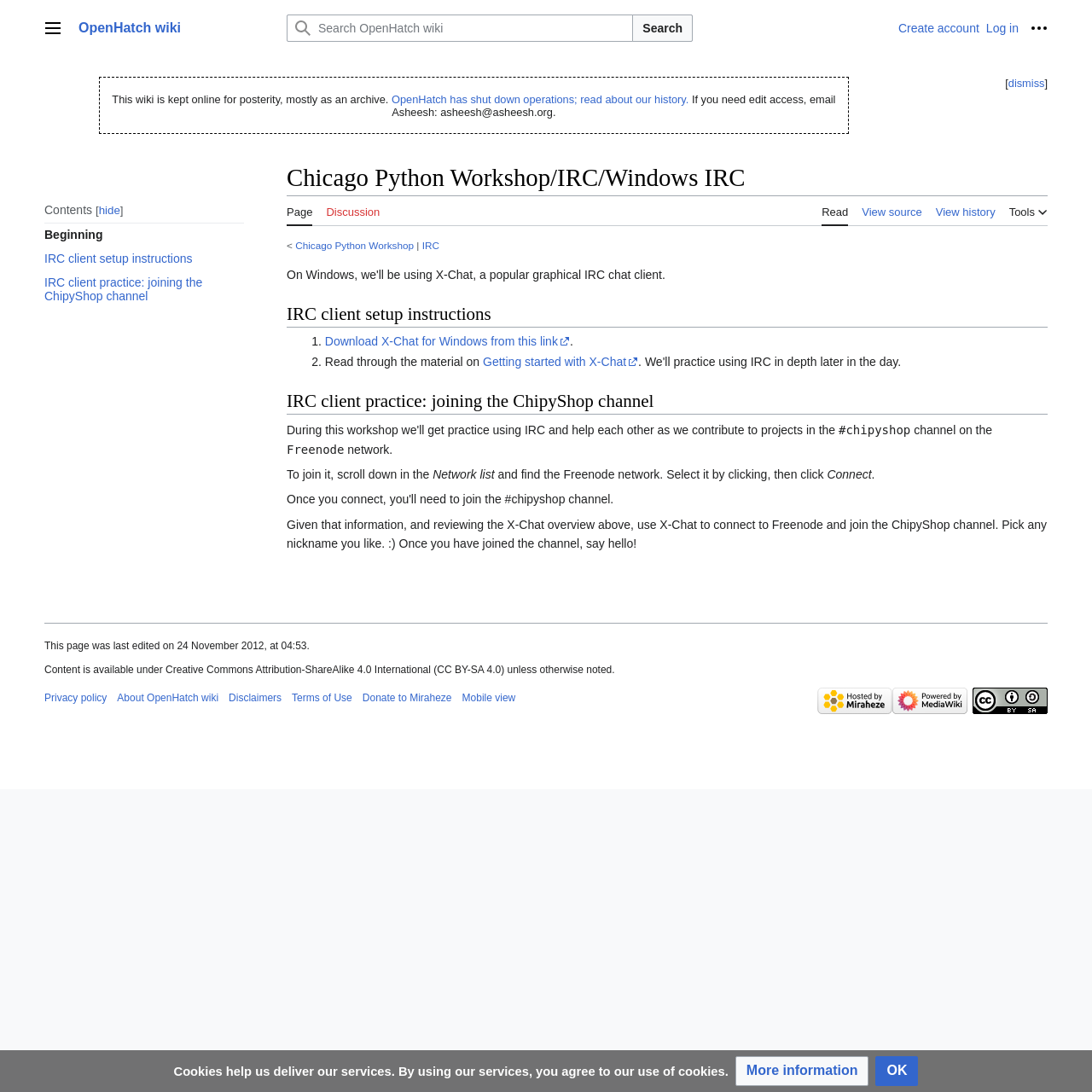Identify and provide the bounding box for the element described by: "parent_node: Personal tools aria-label="Personal tools"".

[0.939, 0.013, 0.964, 0.038]